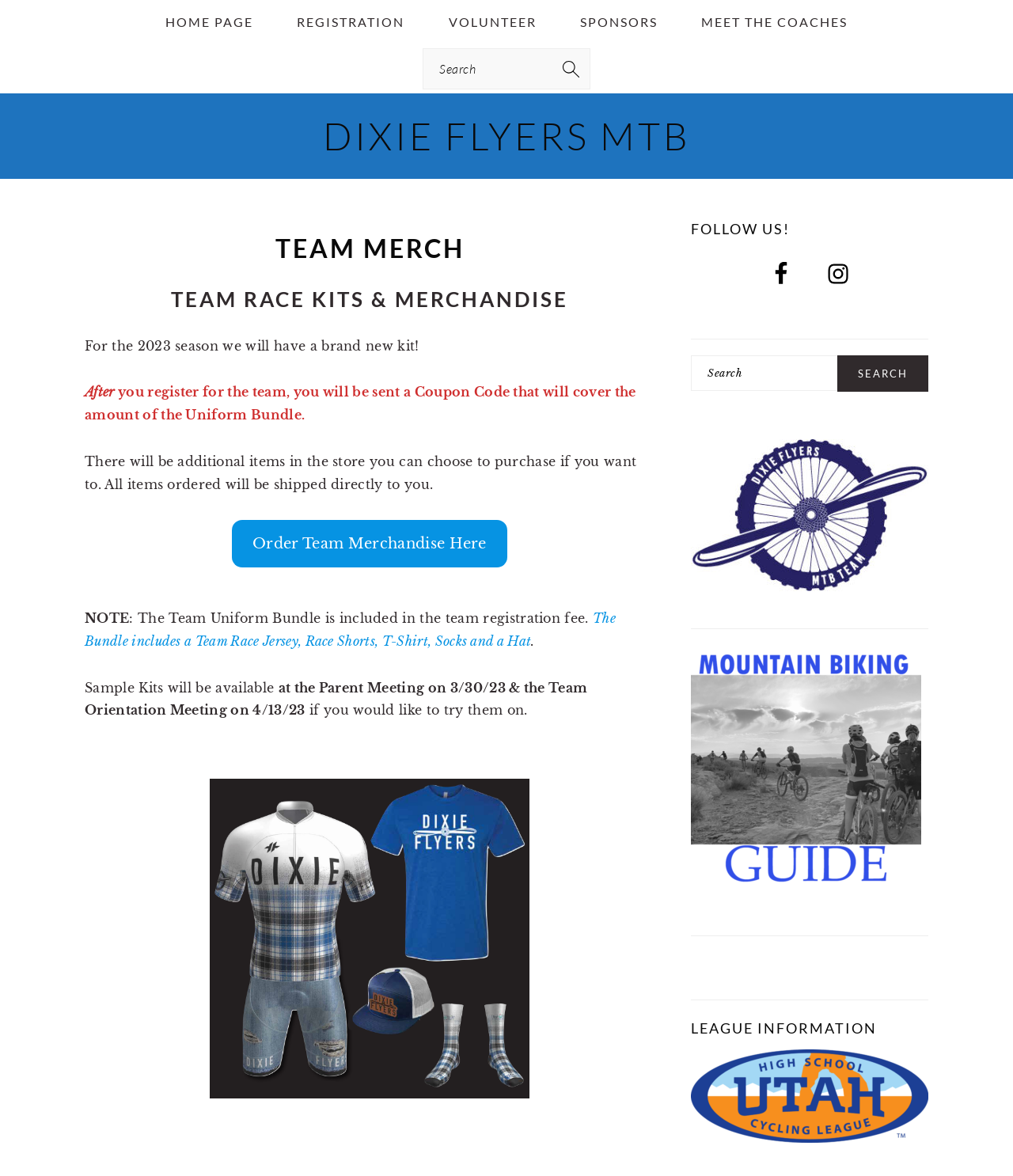Bounding box coordinates are to be given in the format (top-left x, top-left y, bottom-right x, bottom-right y). All values must be floating point numbers between 0 and 1. Provide the bounding box coordinate for the UI element described as: parent_node: Search name="s" placeholder="Search"

[0.417, 0.041, 0.583, 0.076]